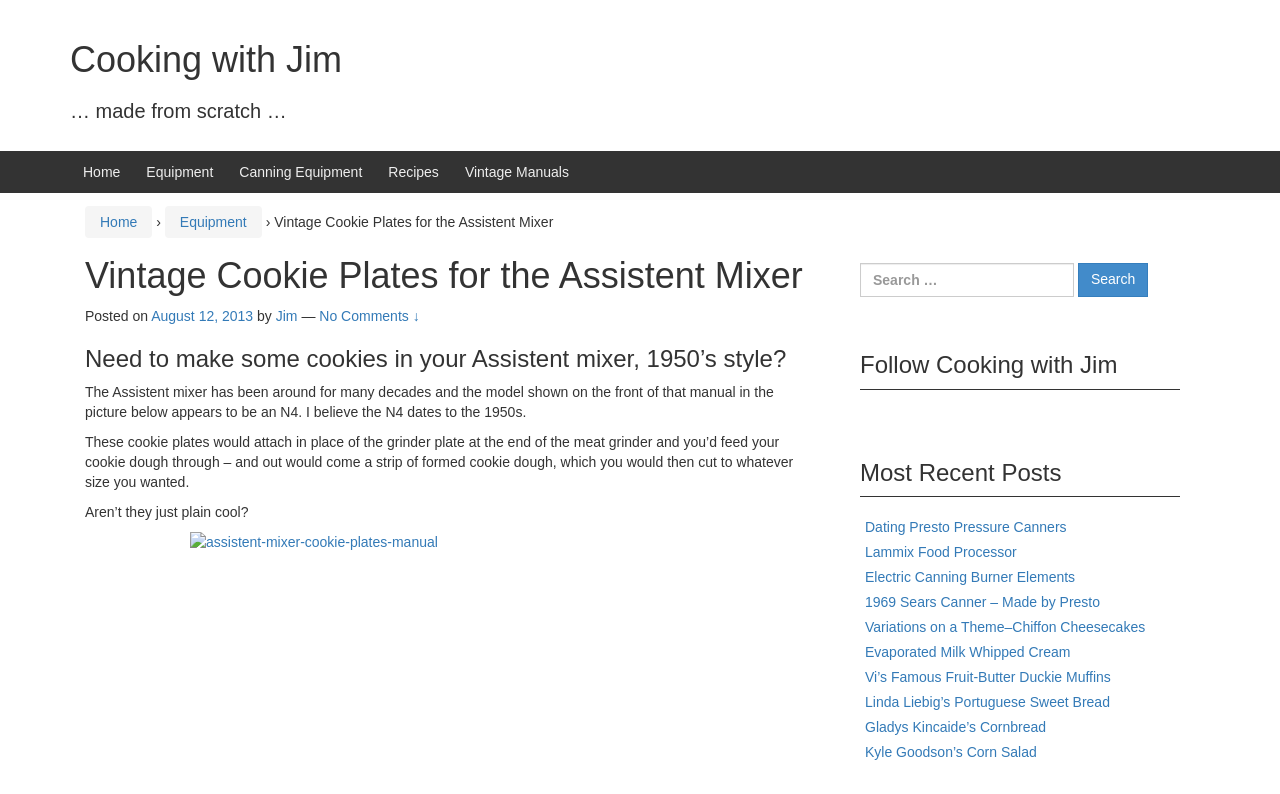Identify the bounding box coordinates of the element that should be clicked to fulfill this task: "Click on the 'Home' link". The coordinates should be provided as four float numbers between 0 and 1, i.e., [left, top, right, bottom].

[0.065, 0.207, 0.094, 0.227]